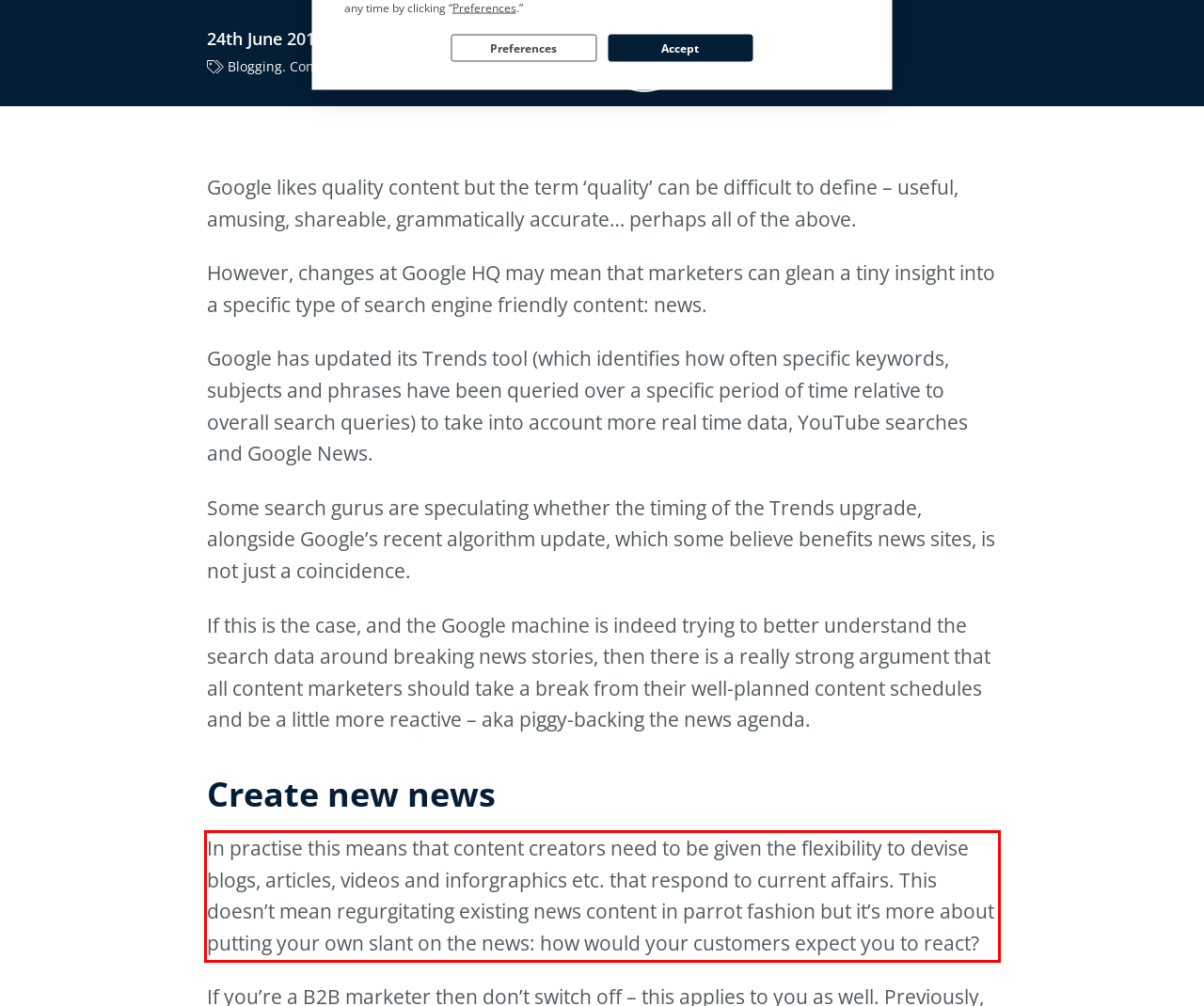Please perform OCR on the text within the red rectangle in the webpage screenshot and return the text content.

In practise this means that content creators need to be given the flexibility to devise blogs, articles, videos and inforgraphics etc. that respond to current affairs. This doesn’t mean regurgitating existing news content in parrot fashion but it’s more about putting your own slant on the news: how would your customers expect you to react?